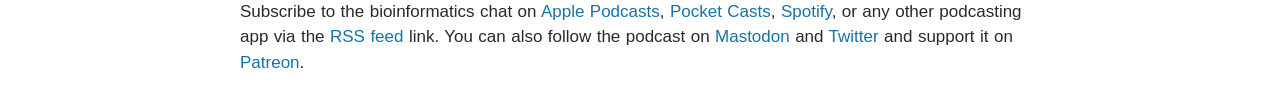Identify the bounding box for the described UI element: "RSS feed".

[0.258, 0.249, 0.315, 0.422]